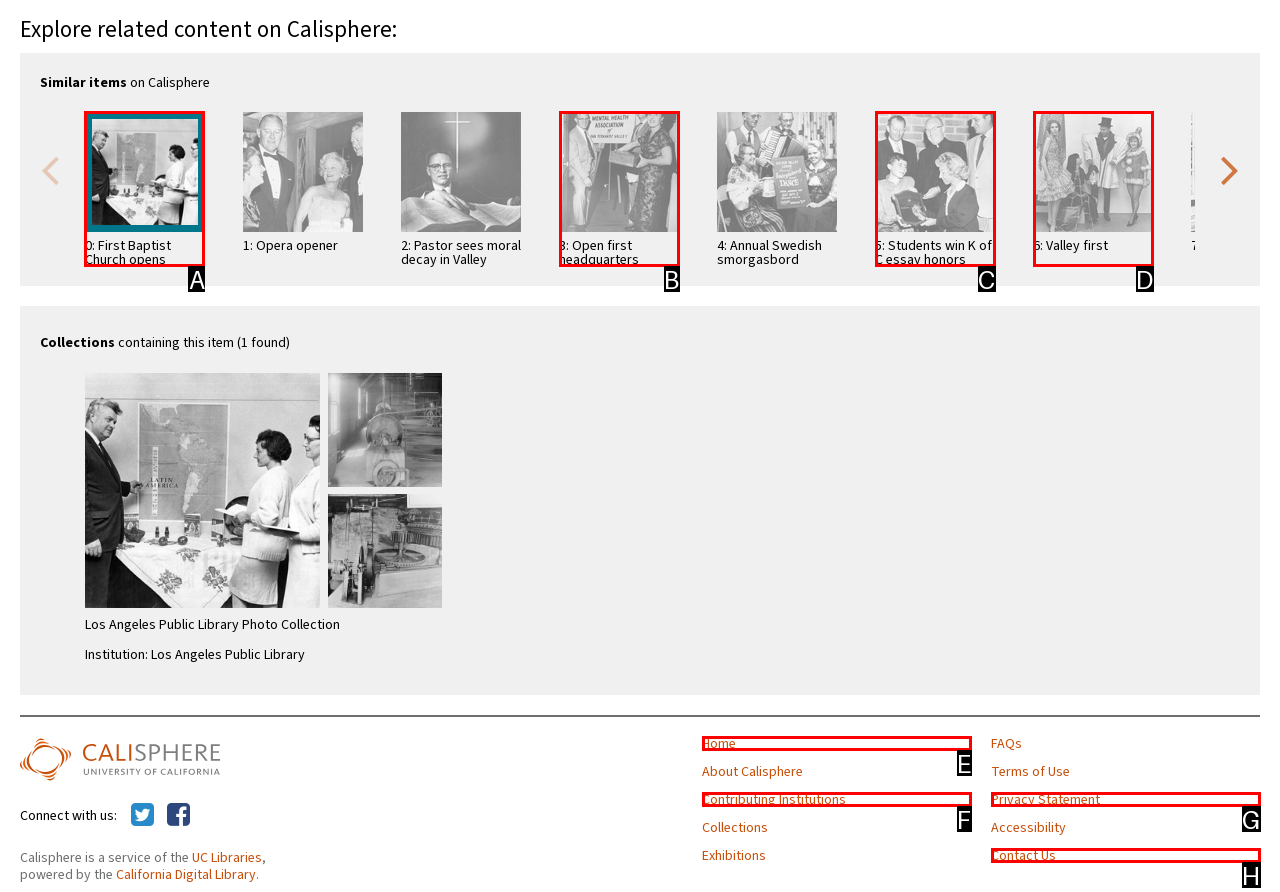What is the letter of the UI element you should click to Explore the 'First Baptist Church opens annual school of missions' link? Provide the letter directly.

A